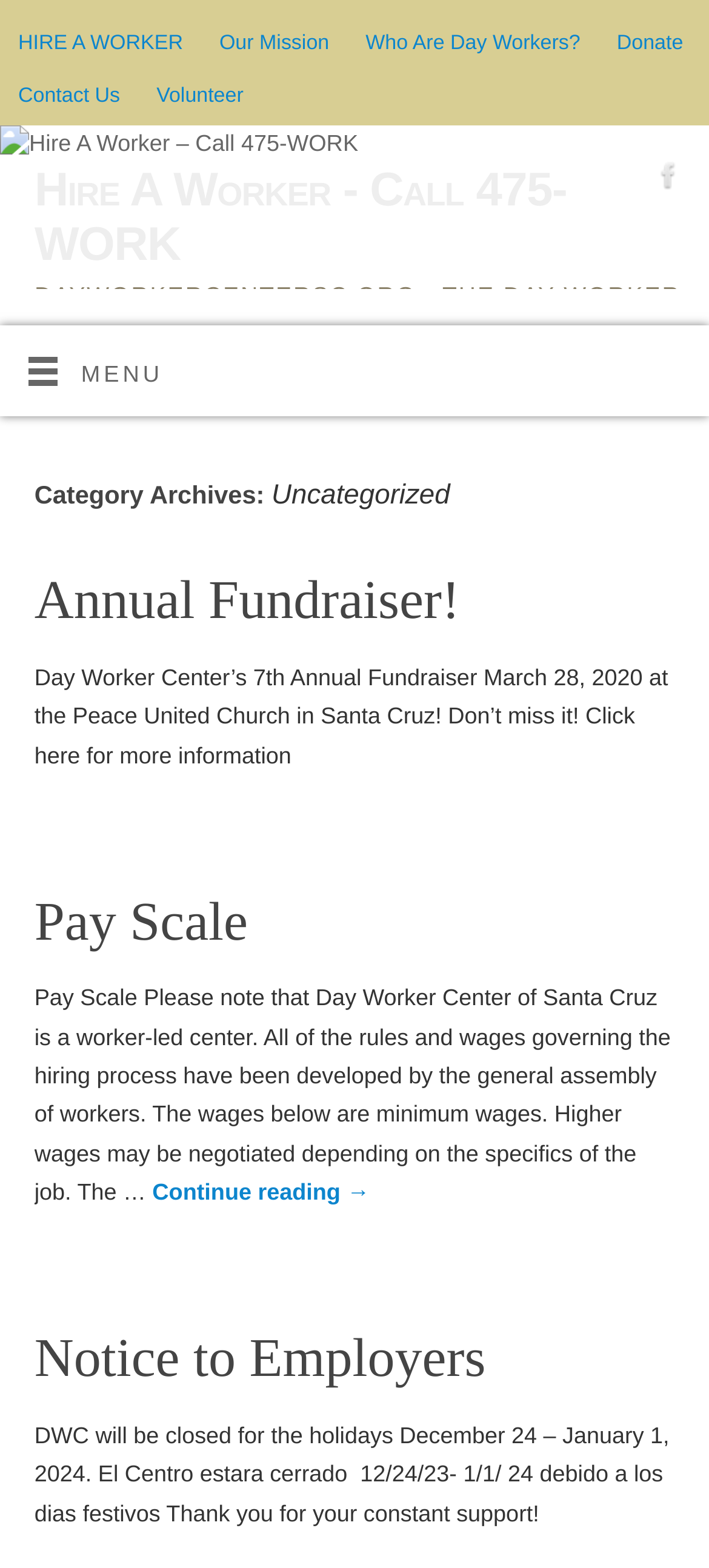Identify the main title of the webpage and generate its text content.

Category Archives: Uncategorized